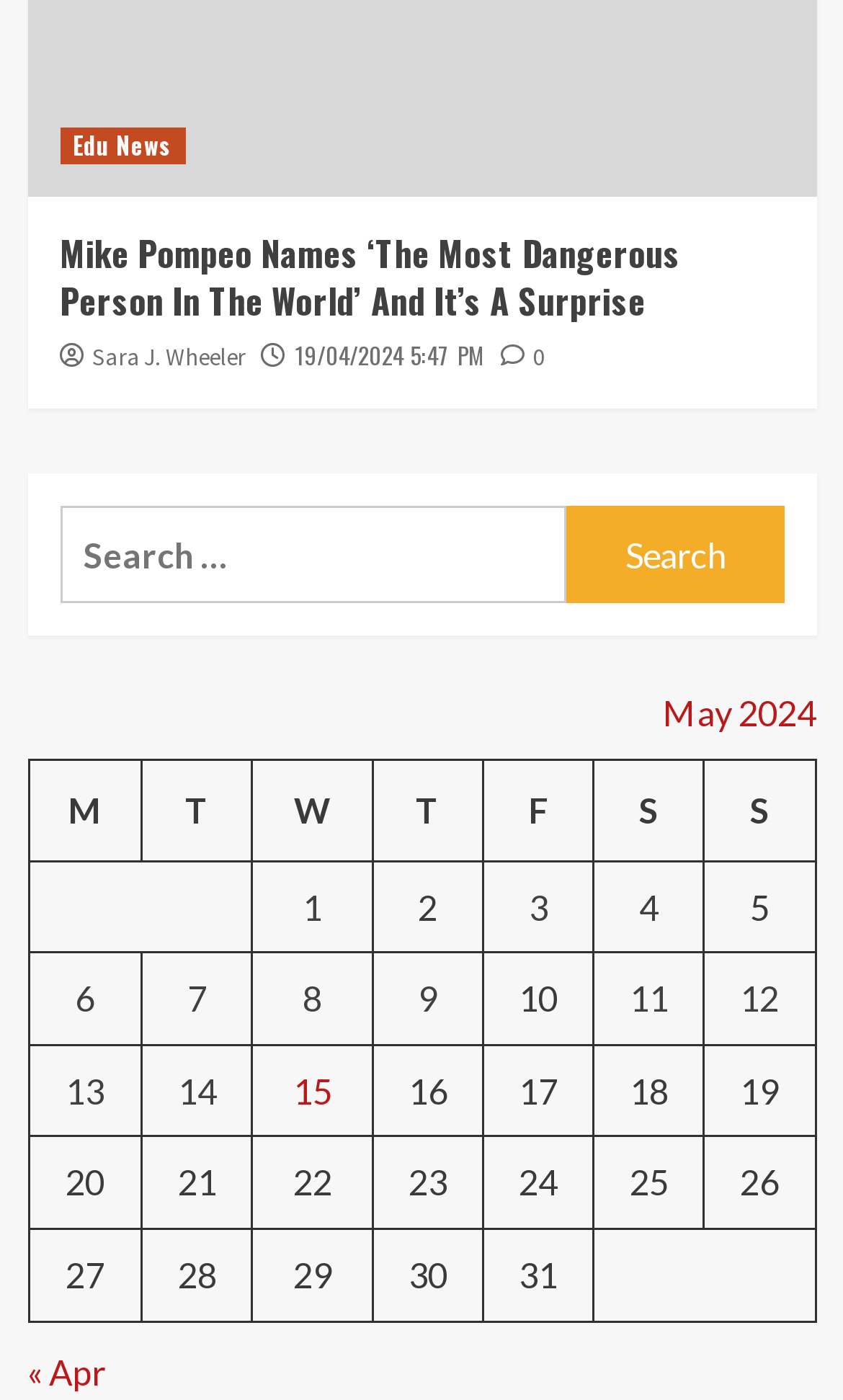What is the previous month?
We need a detailed and meticulous answer to the question.

The previous month can be found at the bottom of the webpage, where it says '« Apr' in a link format, indicating that the previous month is April.